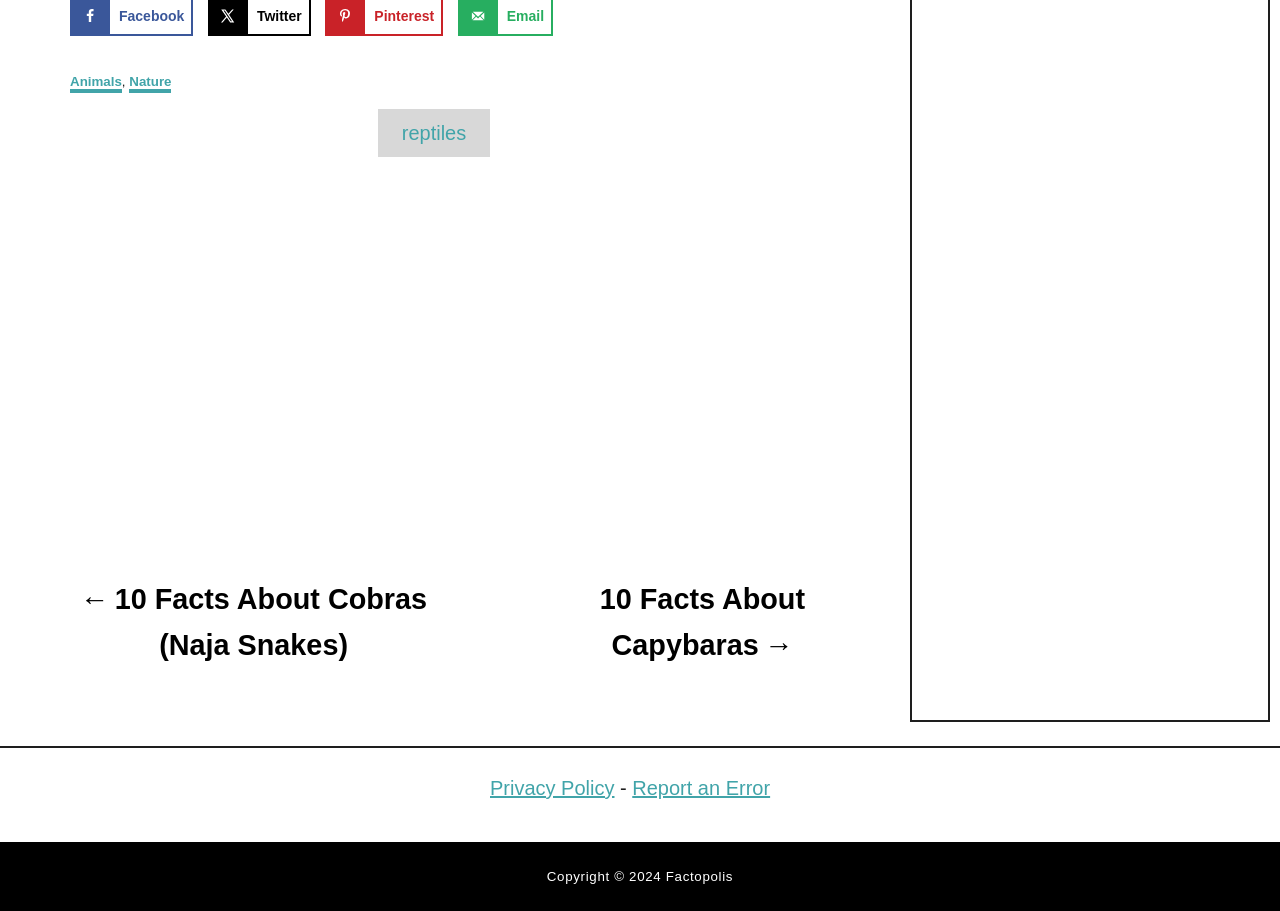Predict the bounding box coordinates of the area that should be clicked to accomplish the following instruction: "Go to the previous post". The bounding box coordinates should consist of four float numbers between 0 and 1, i.e., [left, top, right, bottom].

[0.055, 0.632, 0.342, 0.733]